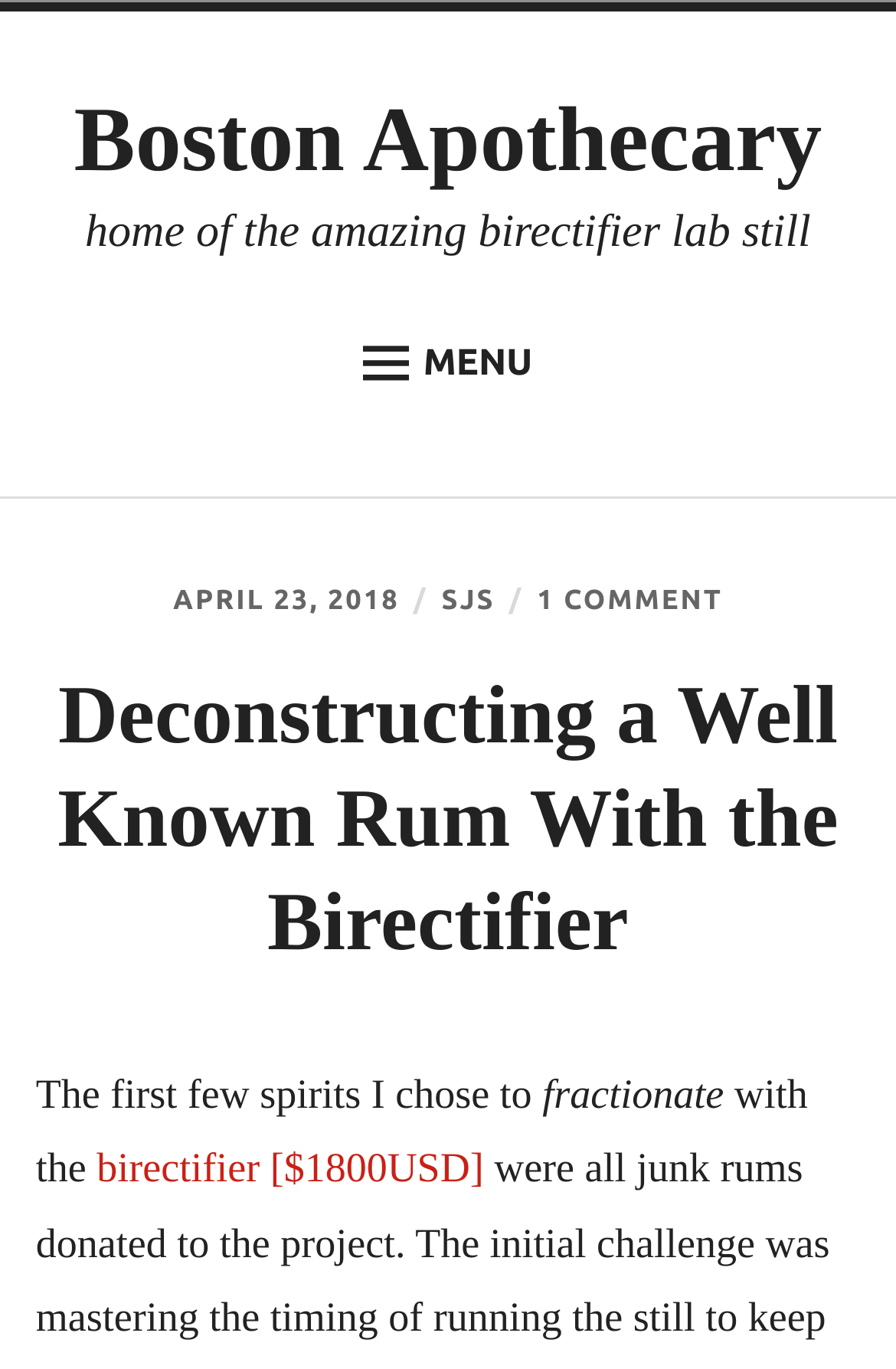Answer this question using a single word or a brief phrase:
How many links are in the menu?

7